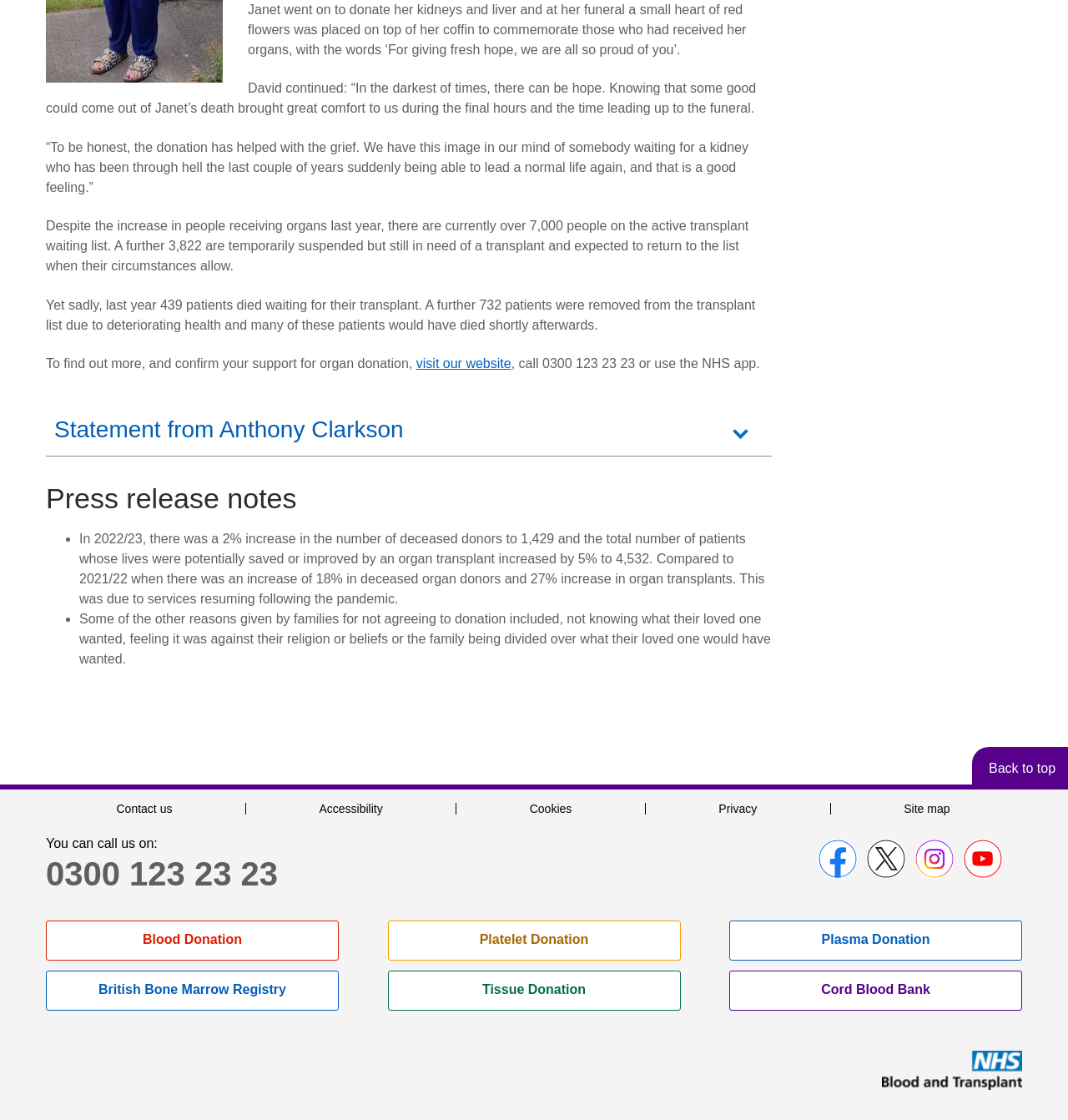Determine the bounding box coordinates of the clickable element to complete this instruction: "contact us". Provide the coordinates in the format of four float numbers between 0 and 1, [left, top, right, bottom].

[0.105, 0.716, 0.165, 0.728]